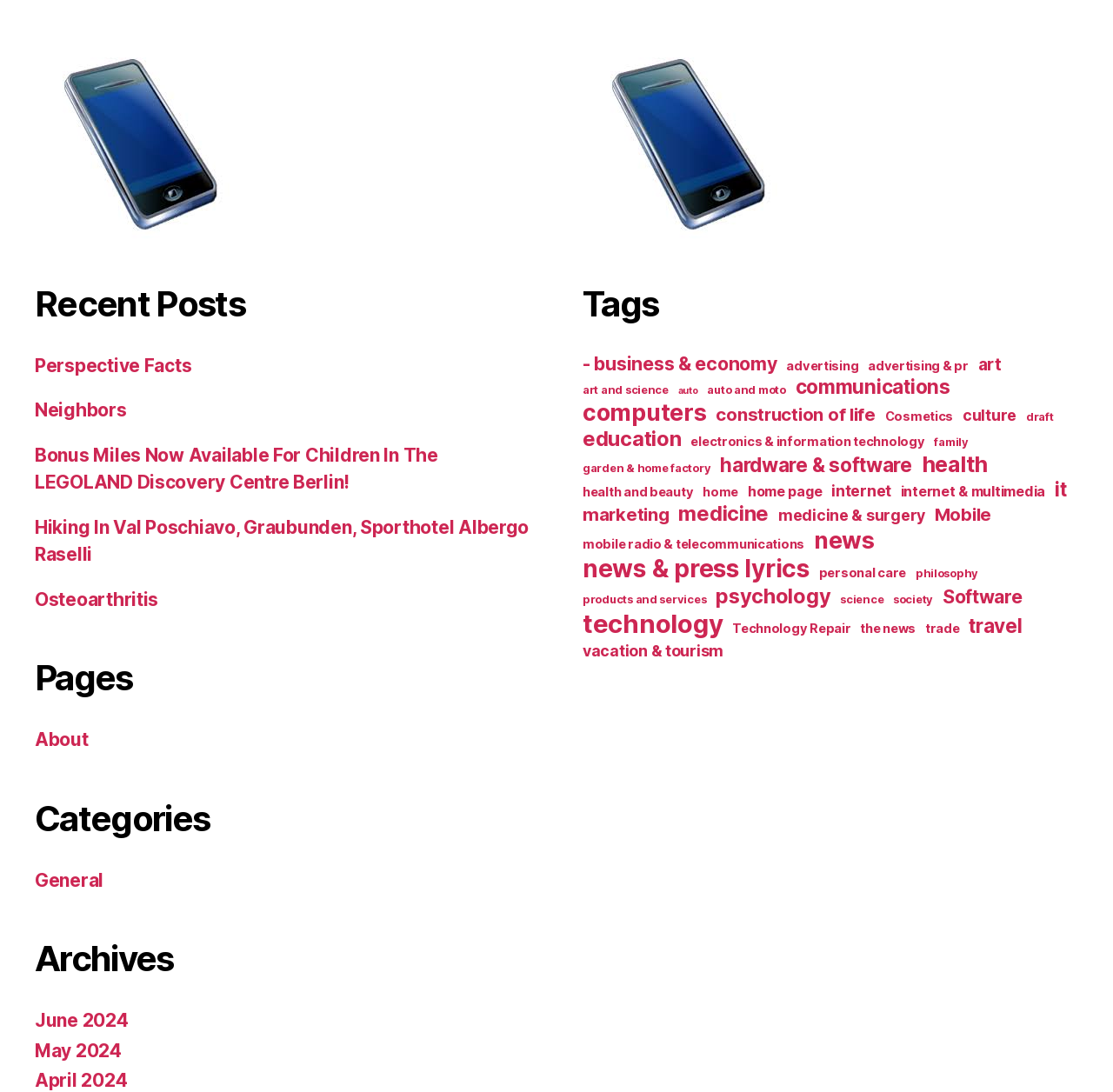Indicate the bounding box coordinates of the element that must be clicked to execute the instruction: "Browse the 'General' category". The coordinates should be given as four float numbers between 0 and 1, i.e., [left, top, right, bottom].

[0.031, 0.796, 0.093, 0.816]